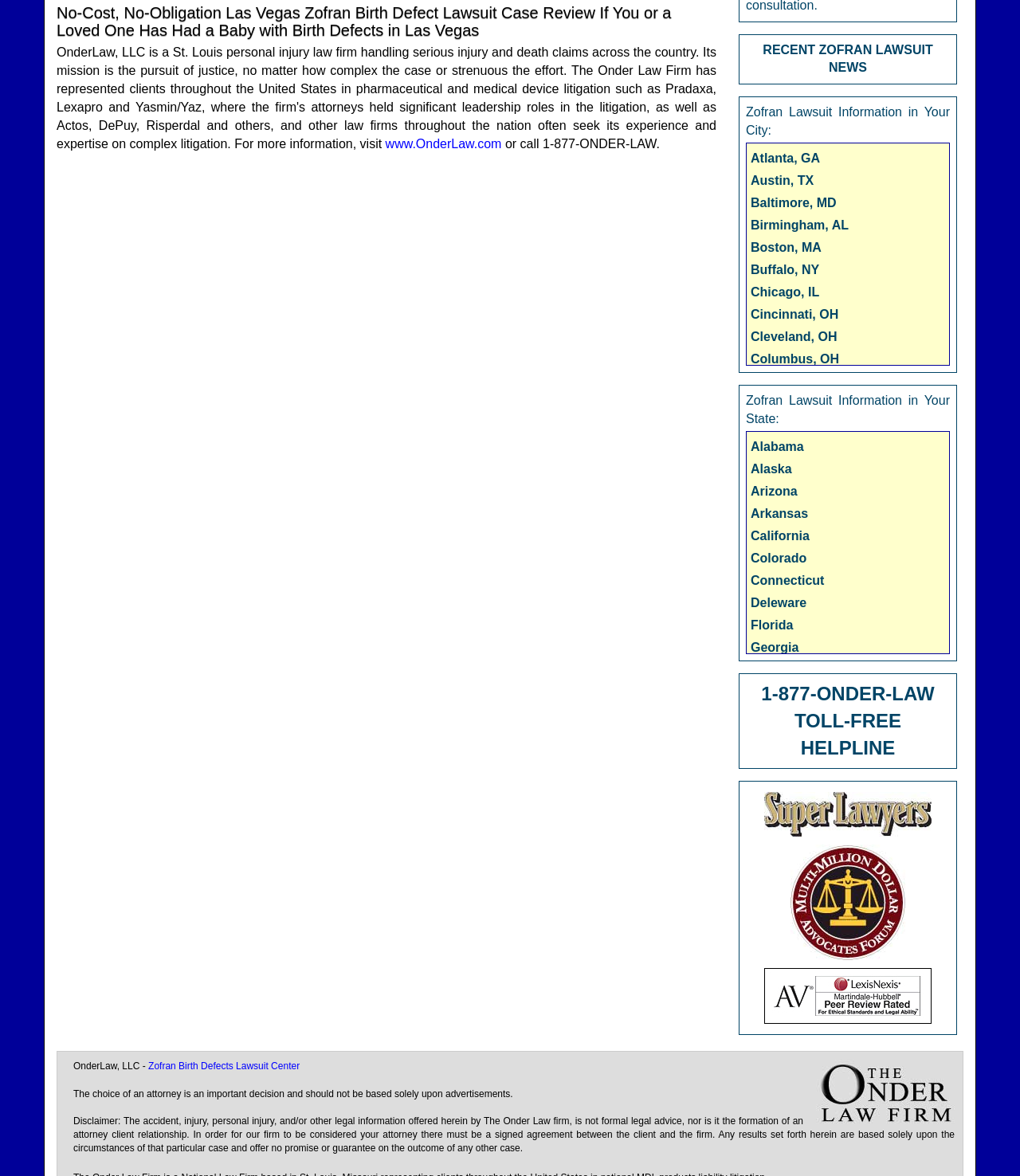Specify the bounding box coordinates of the area that needs to be clicked to achieve the following instruction: "Get Zofran lawsuit information in Atlanta, GA".

[0.736, 0.129, 0.804, 0.14]